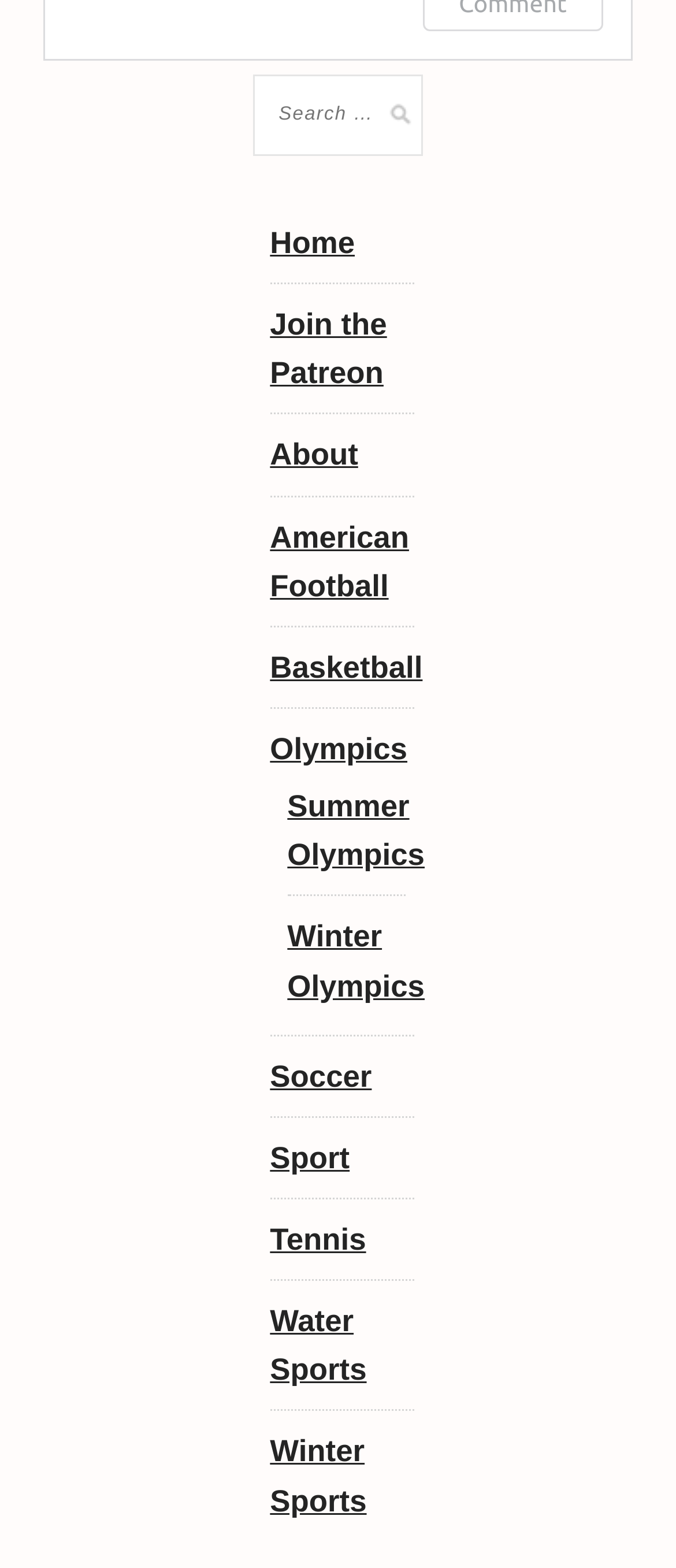Please give a one-word or short phrase response to the following question: 
How many Olympic-related links are on the webpage?

2